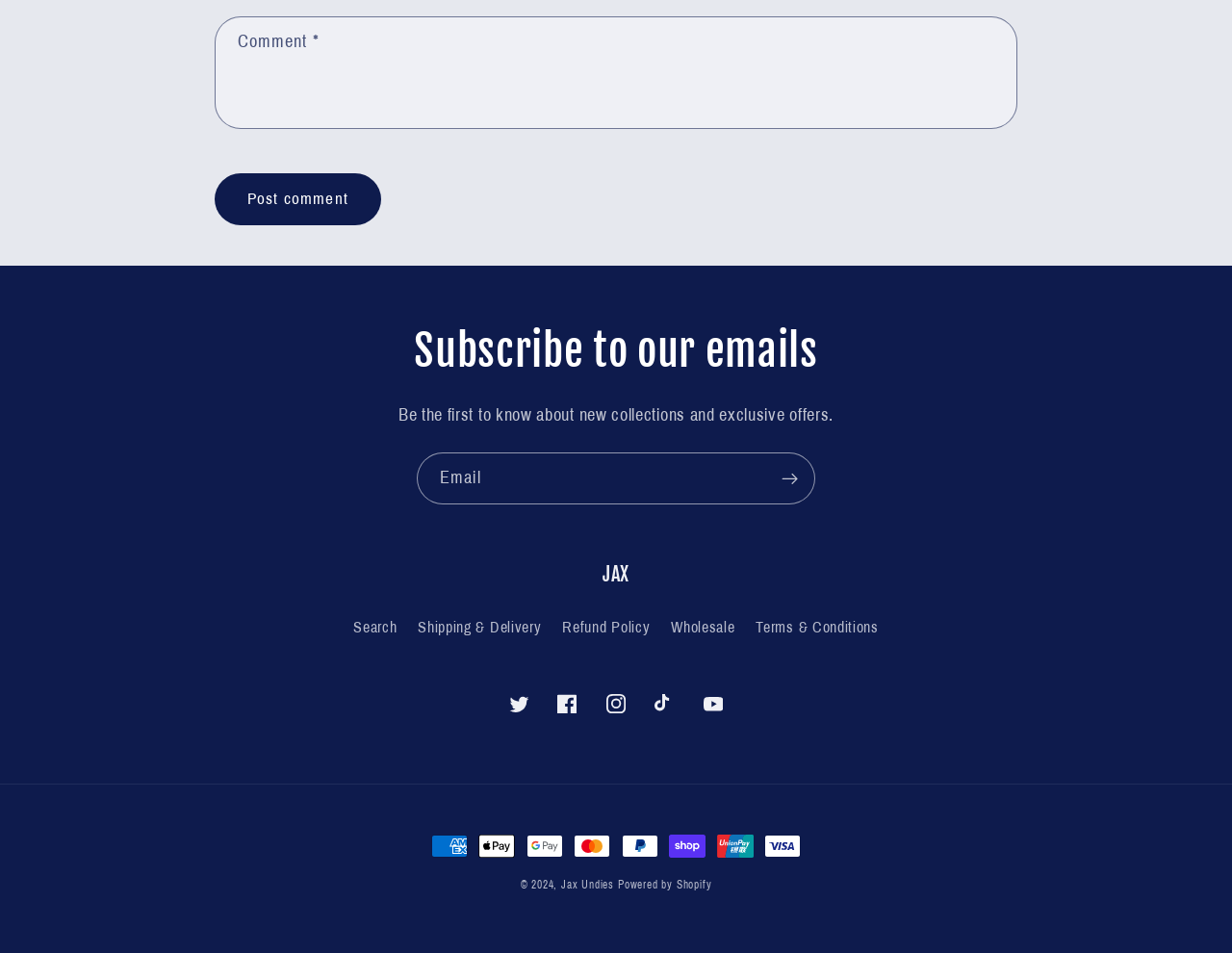Use a single word or phrase to answer the question: 
What is the year of the website's copyright?

2024